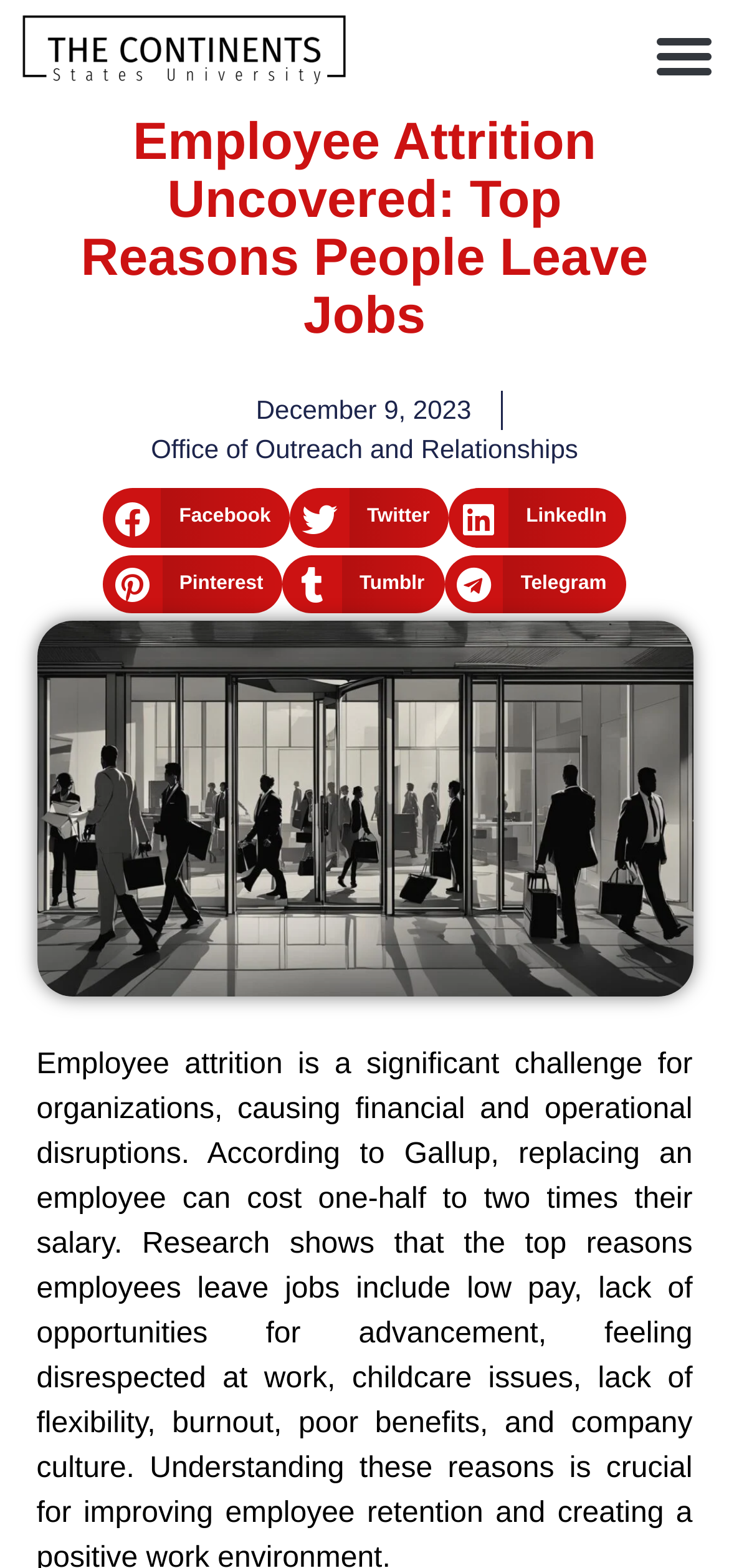What is the topic of the article?
Refer to the image and give a detailed answer to the question.

I inferred the topic of the article by looking at the heading element with the text 'Employee Attrition Uncovered: Top Reasons People Leave Jobs' which is located at the top of the webpage.